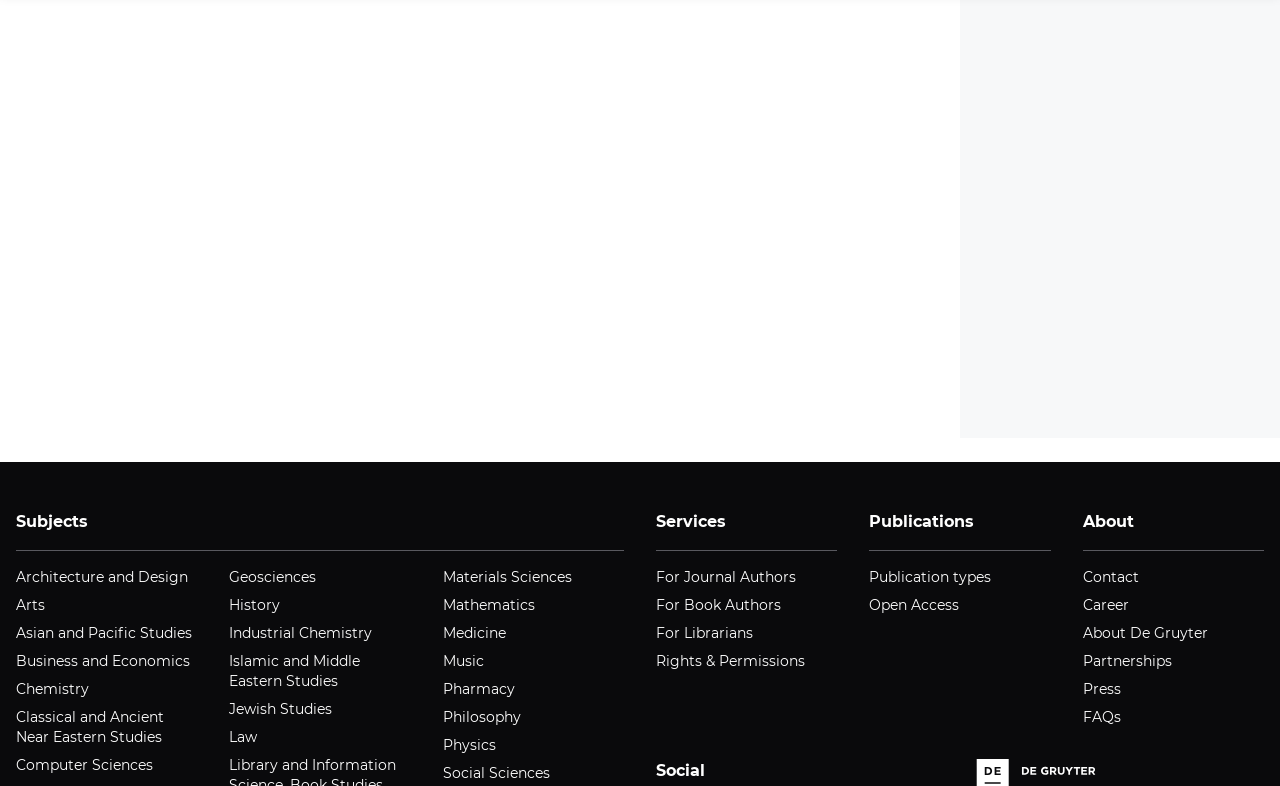Find the bounding box coordinates for the area you need to click to carry out the instruction: "Contact the website". The coordinates should be four float numbers between 0 and 1, indicated as [left, top, right, bottom].

[0.846, 0.723, 0.89, 0.751]